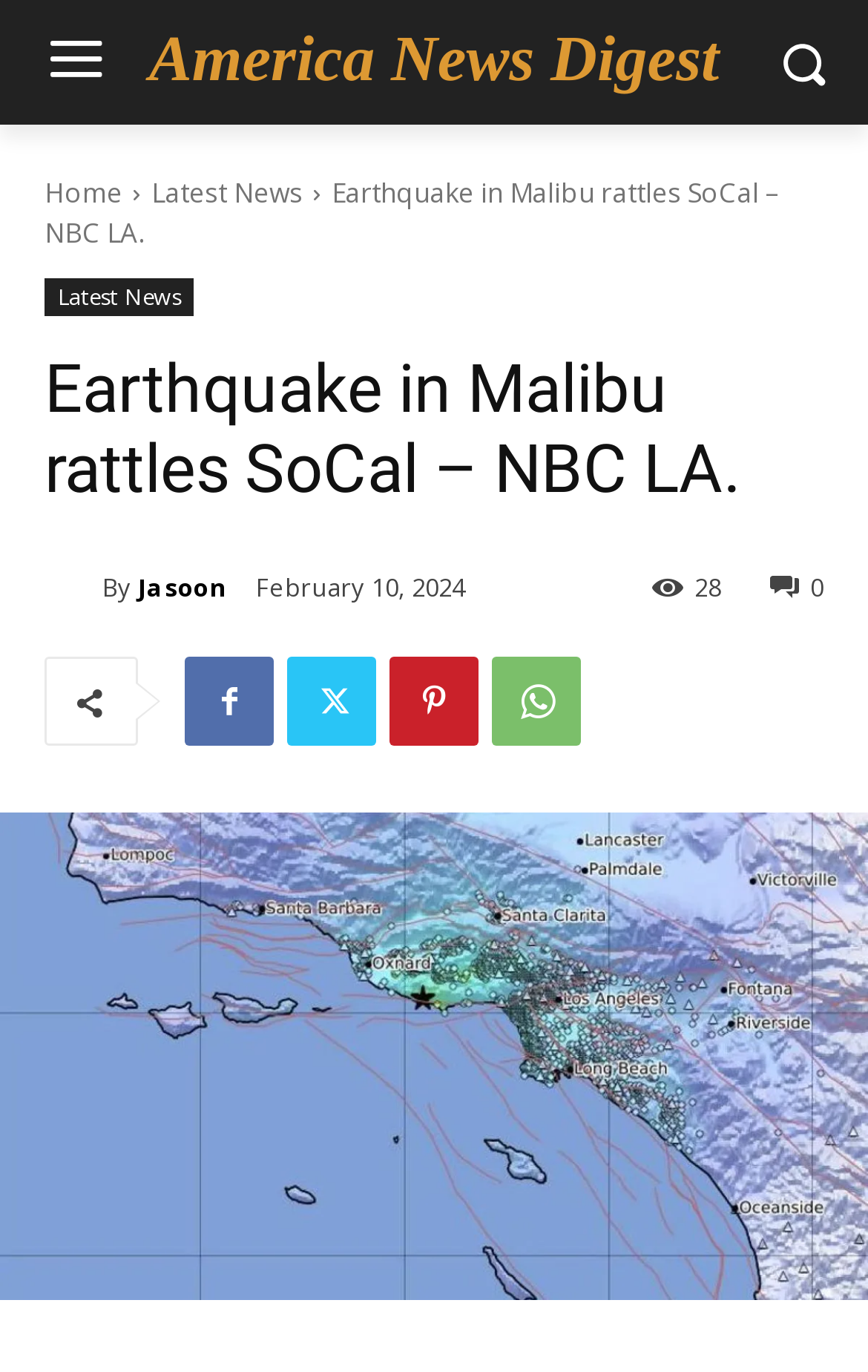Please identify the bounding box coordinates of the element that needs to be clicked to perform the following instruction: "go to America News Digest".

[0.231, 0.02, 0.769, 0.071]